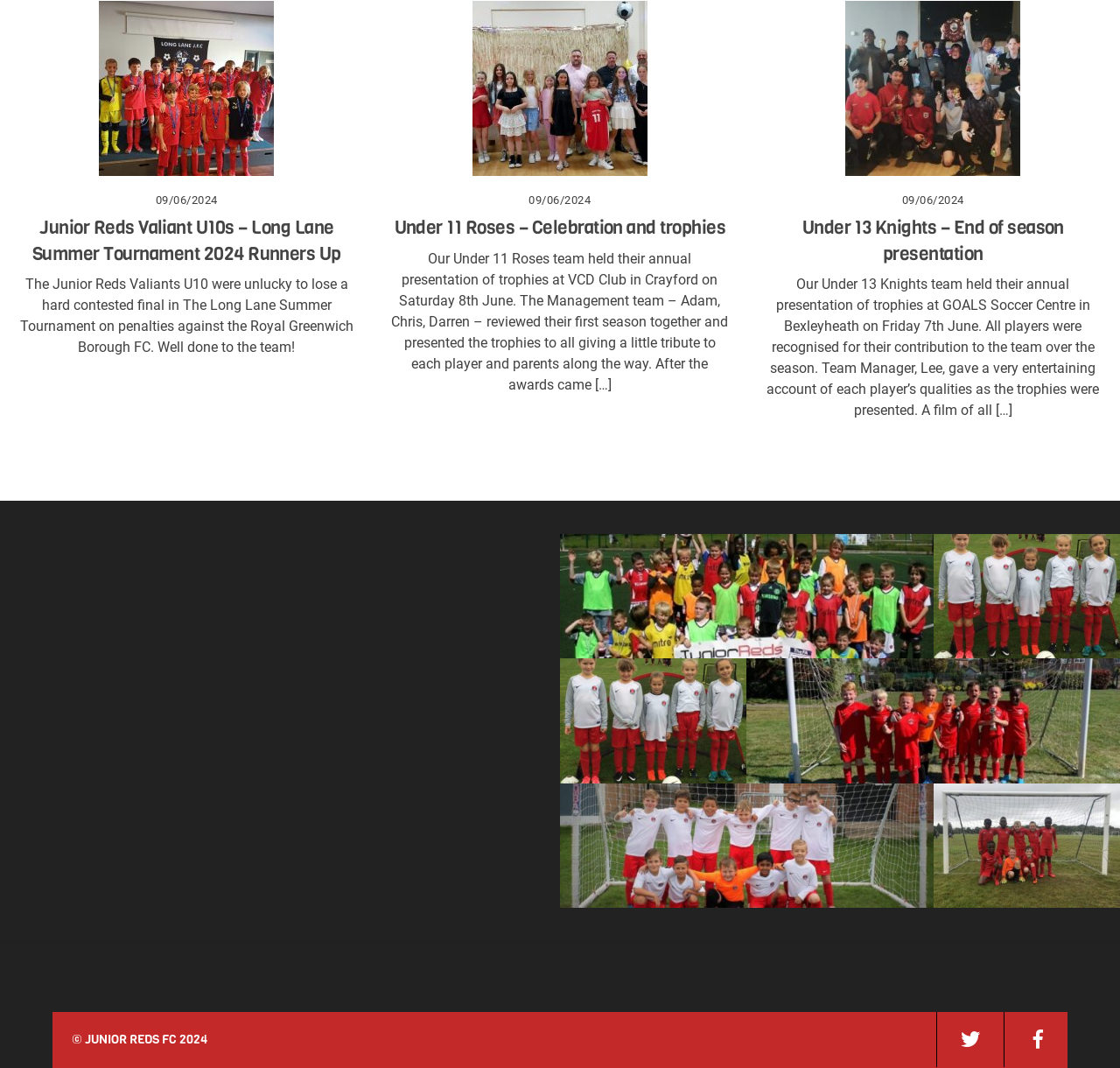Locate the bounding box coordinates of the item that should be clicked to fulfill the instruction: "View Junior Reds FC copyright information".

[0.064, 0.966, 0.158, 0.982]